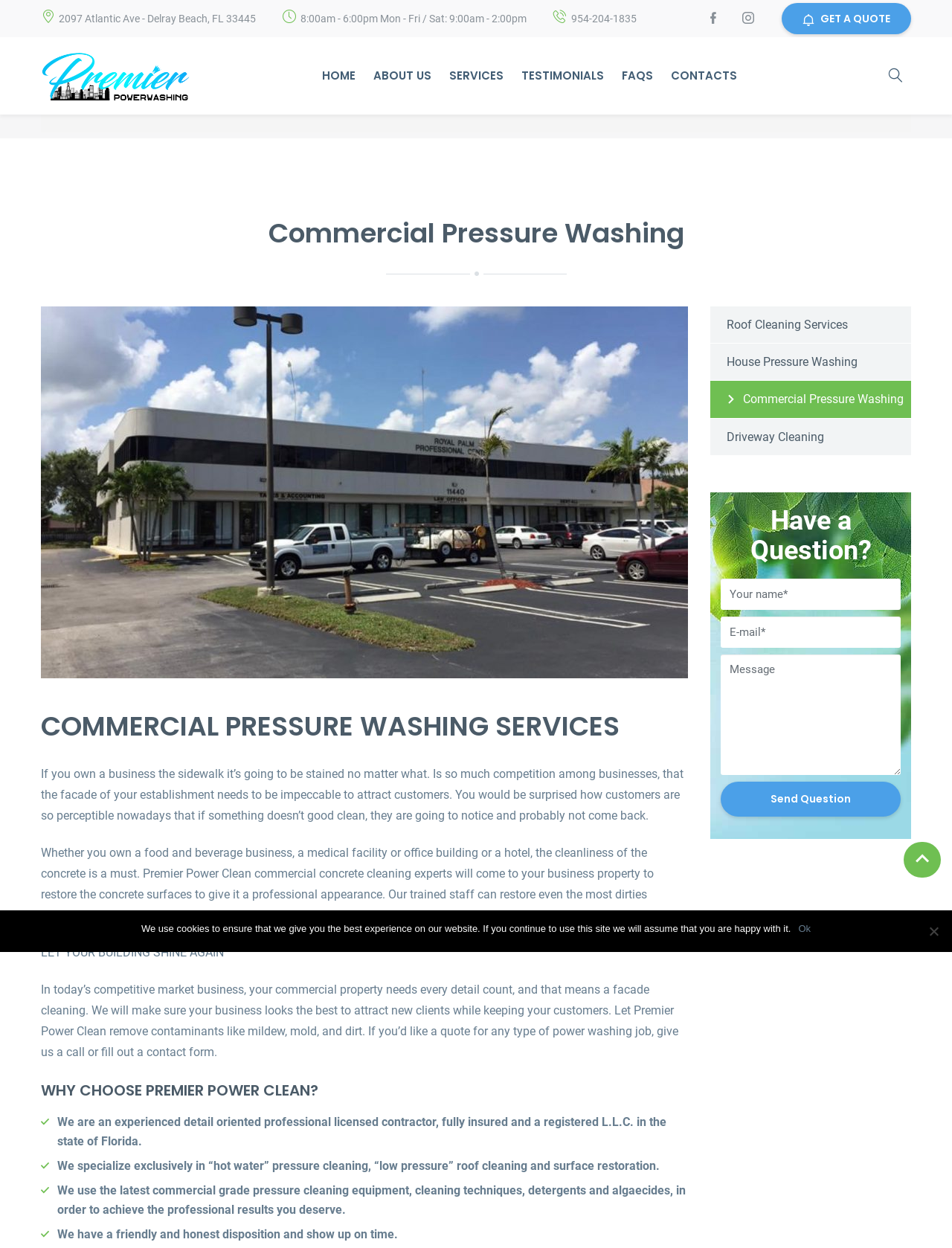Based on the visual content of the image, answer the question thoroughly: What is the purpose of Premier Power Clean's commercial pressure washing services?

I found the purpose by reading the static text element that describes the benefits of Premier Power Clean's commercial pressure washing services, which states that their trained staff can restore even the most dirtied concrete pads, facades, roofs, and any challenging areas and make them look like new.